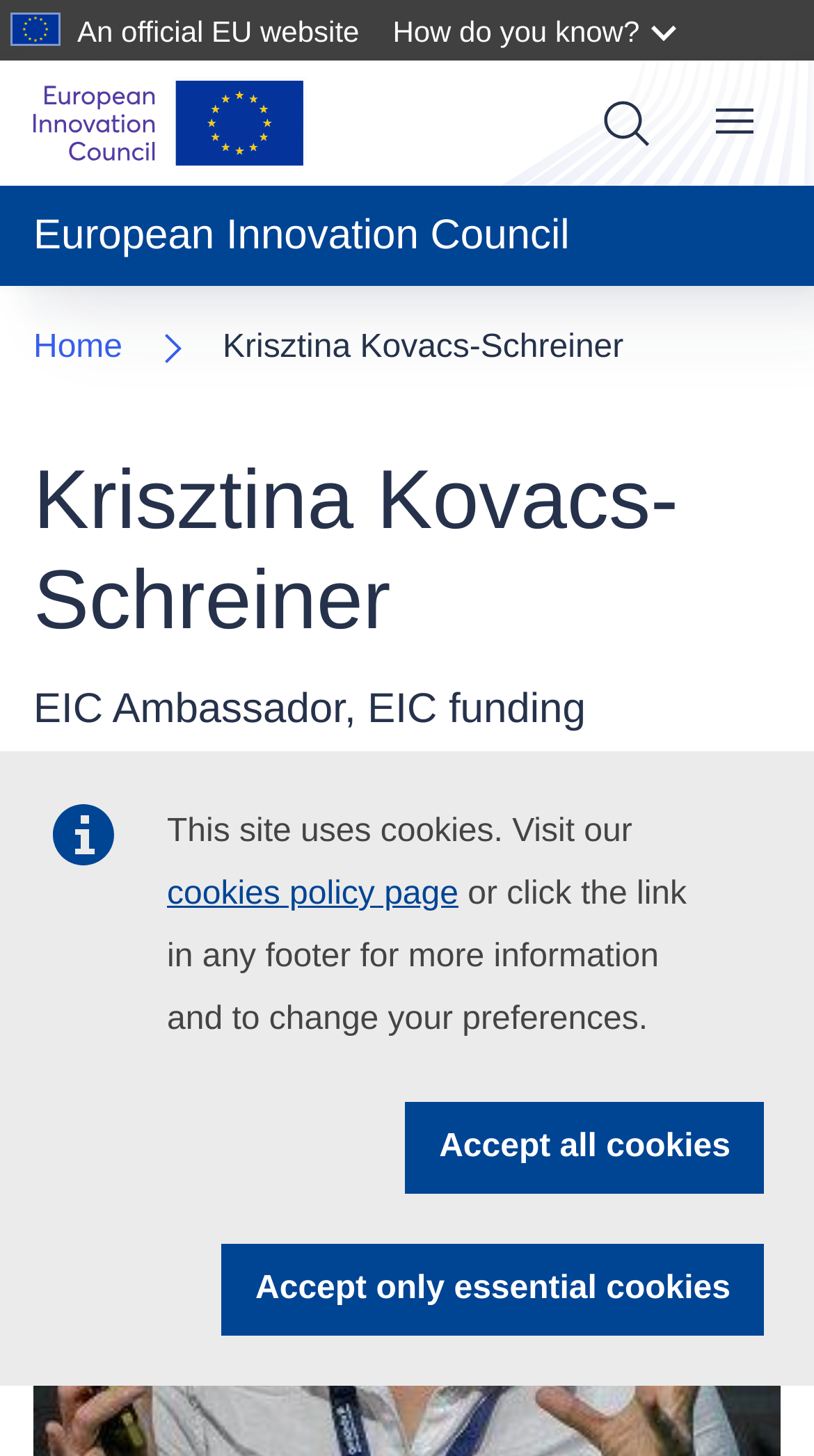Given the element description, predict the bounding box coordinates in the format (top-left x, top-left y, bottom-right x, bottom-right y), using floating point numbers between 0 and 1: Accept only essential cookies

[0.273, 0.854, 0.938, 0.917]